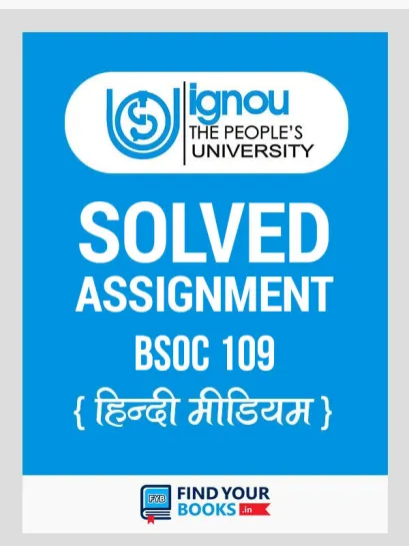Answer the question in a single word or phrase:
What language is the material in?

Hindi